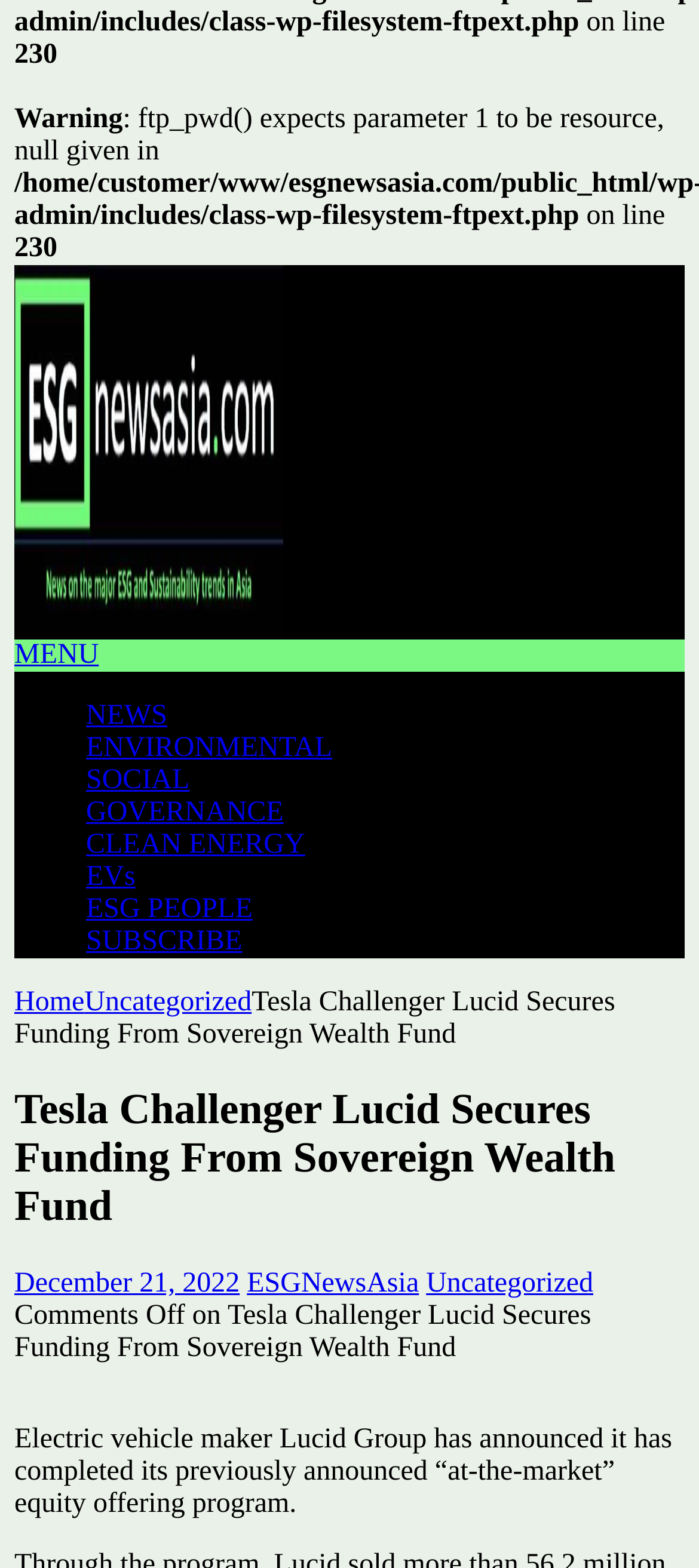Please locate the clickable area by providing the bounding box coordinates to follow this instruction: "Go to NEWS".

[0.123, 0.447, 0.239, 0.466]